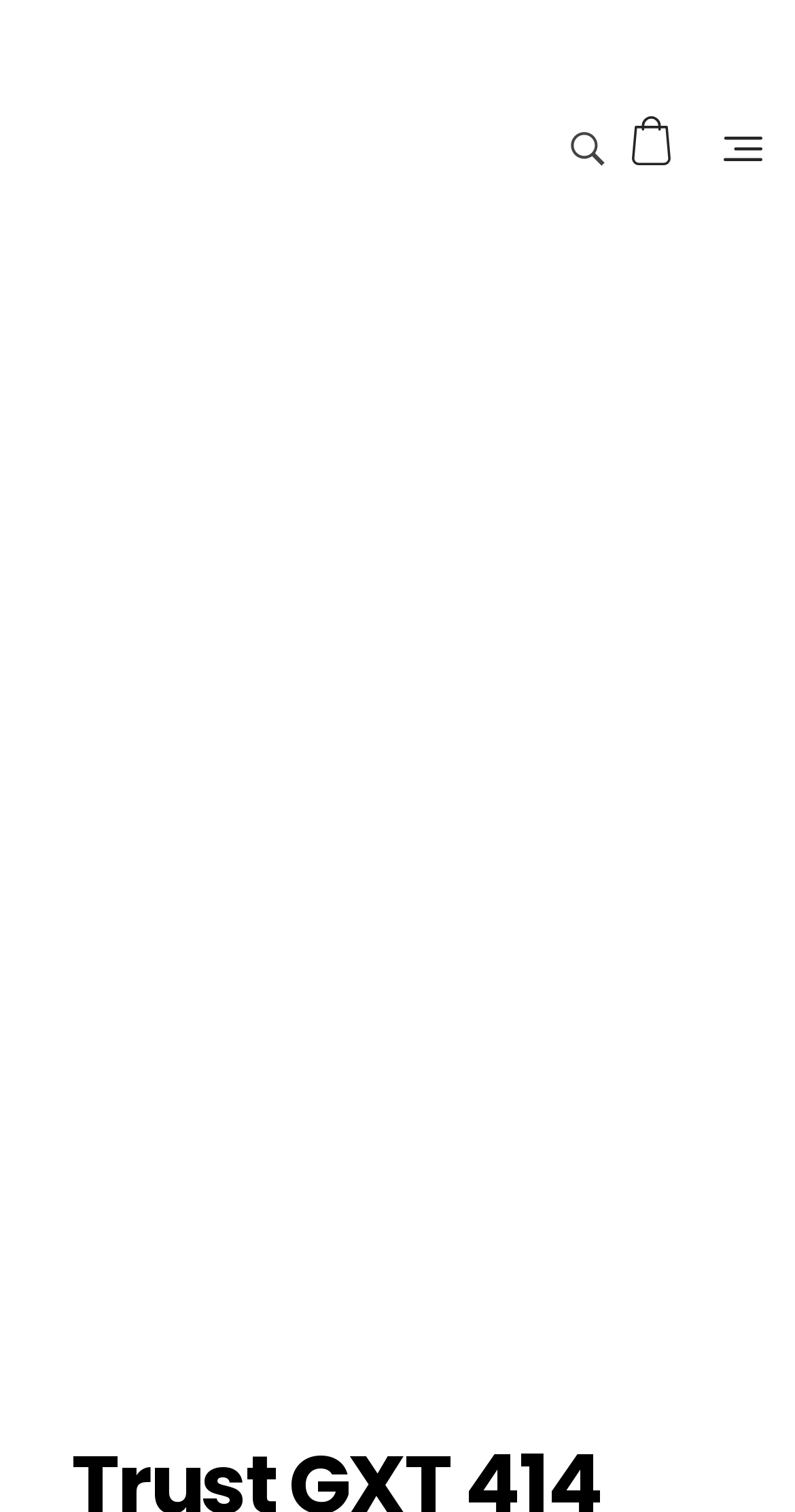Create a detailed narrative describing the layout and content of the webpage.

The webpage is about the Trust GXT 414 Zamak Premium Multiplatform Gaming Headset. At the top left corner, there is a logo of MEGA electronics, which is a clickable link. Next to the logo, there is a button with an icon. On the top right corner, there is a link to view the shopping cart.

Below the top section, there are four large images of the gaming headset, each with a corresponding link to the product. The images are arranged in a 2x2 grid, taking up most of the page. The images show the headset from different angles, providing a detailed view of the product.